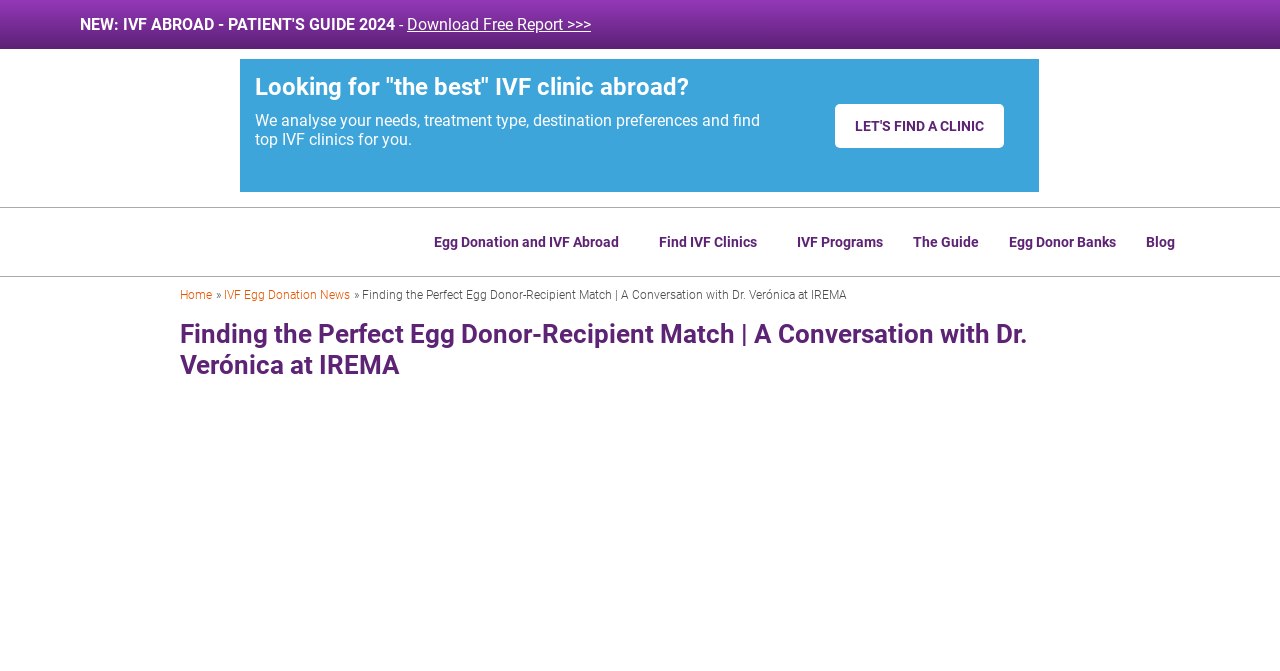Identify the bounding box for the UI element specified in this description: "Egg Donor Banks". The coordinates must be four float numbers between 0 and 1, formatted as [left, top, right, bottom].

[0.777, 0.328, 0.884, 0.393]